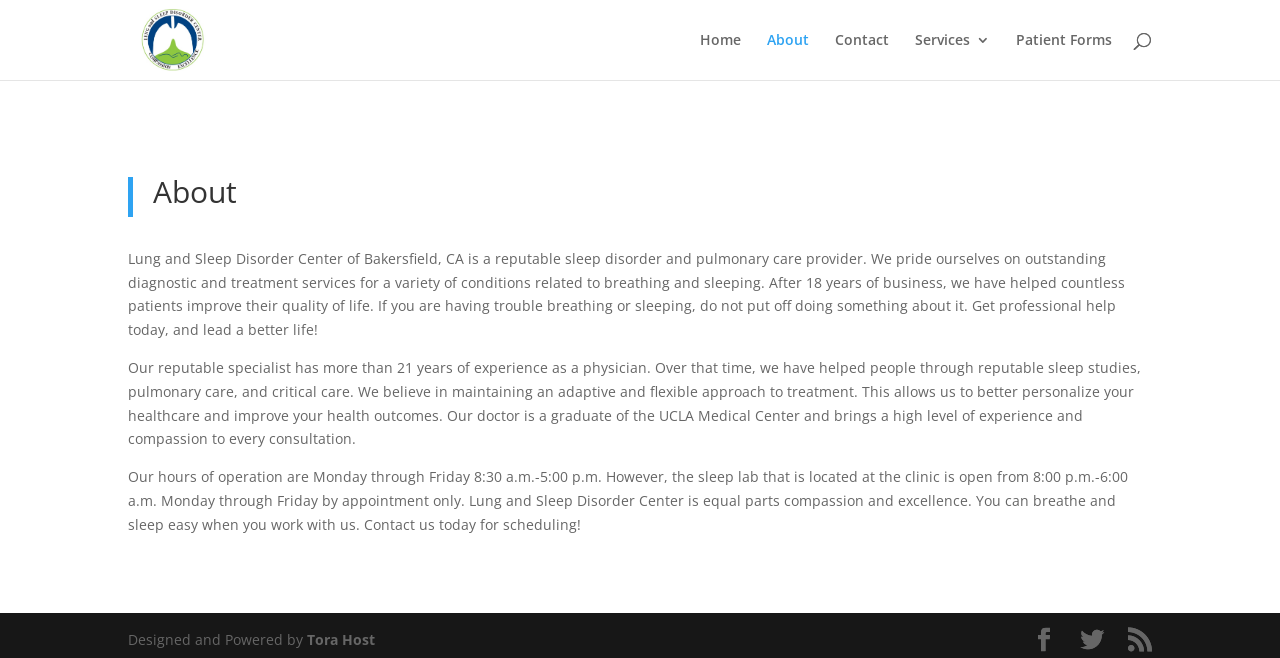What is the phone number of the center?
Use the information from the image to give a detailed answer to the question.

I found the answer by looking at the root element's text, which includes the phone number.